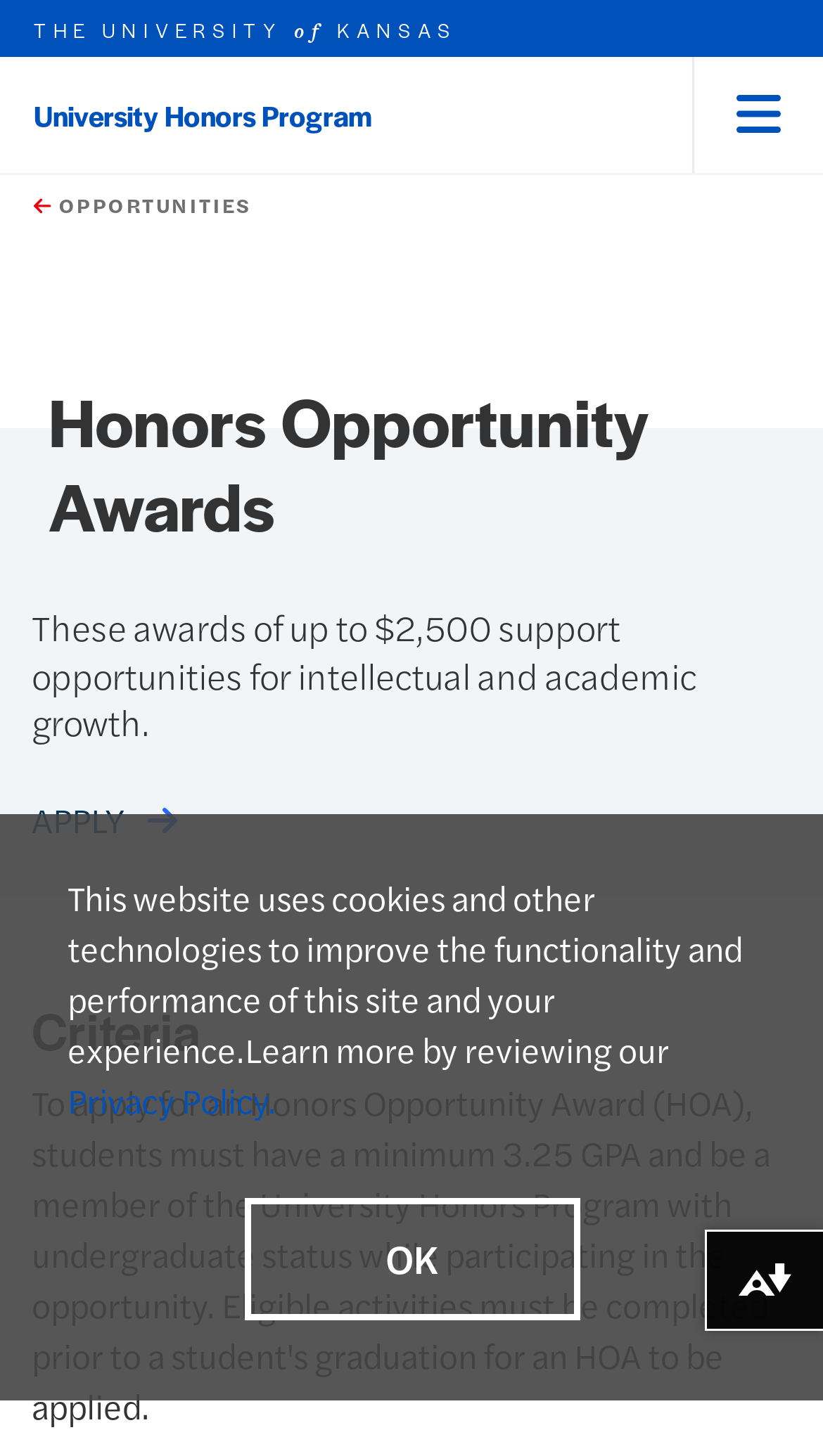What is the alternative format available for download?
Please provide a comprehensive and detailed answer to the question.

I found a button that says 'Download alternative formats...' but it does not specify what formats are available for download.